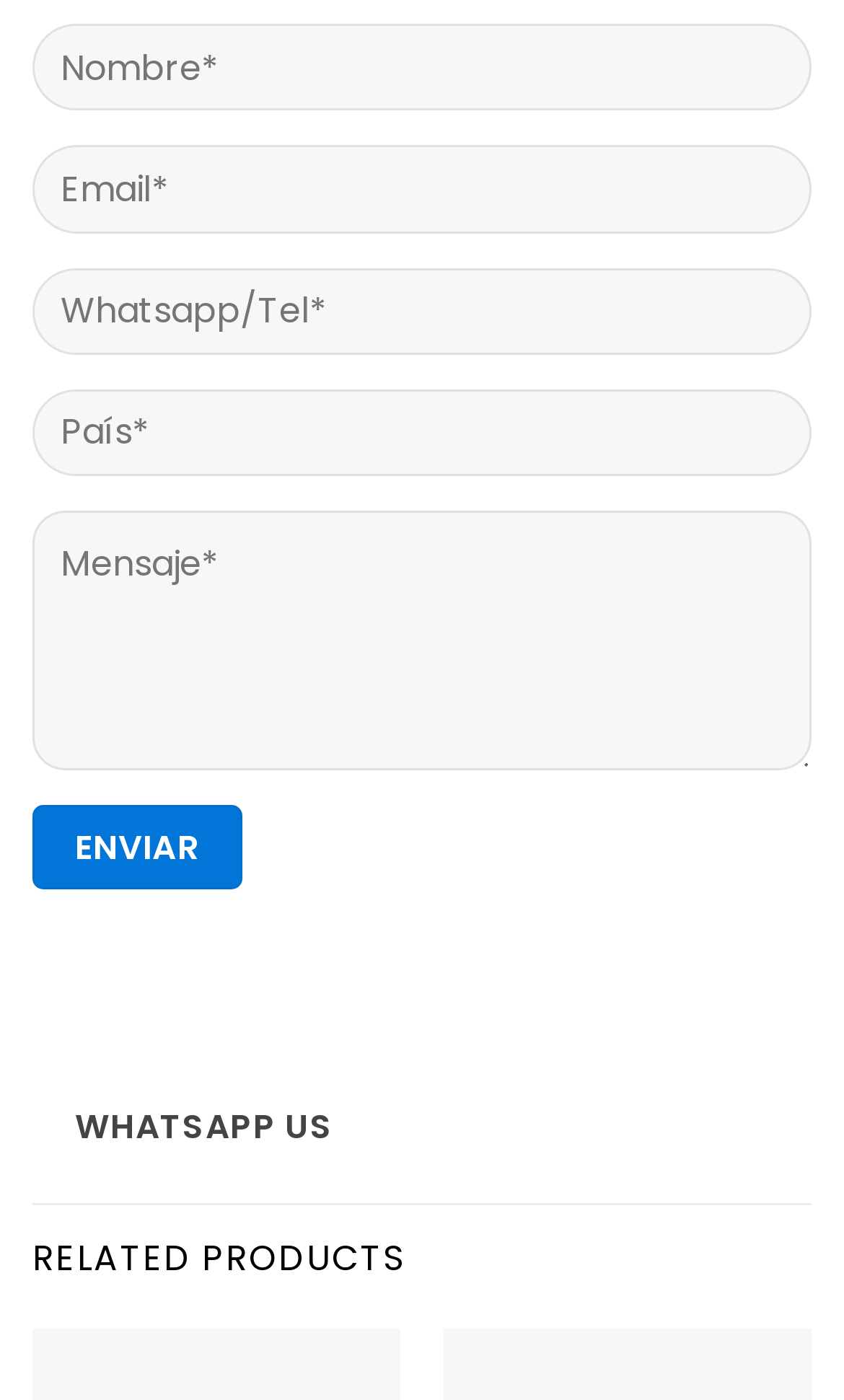How many elements are in the contact form?
Please answer the question with a single word or phrase, referencing the image.

6